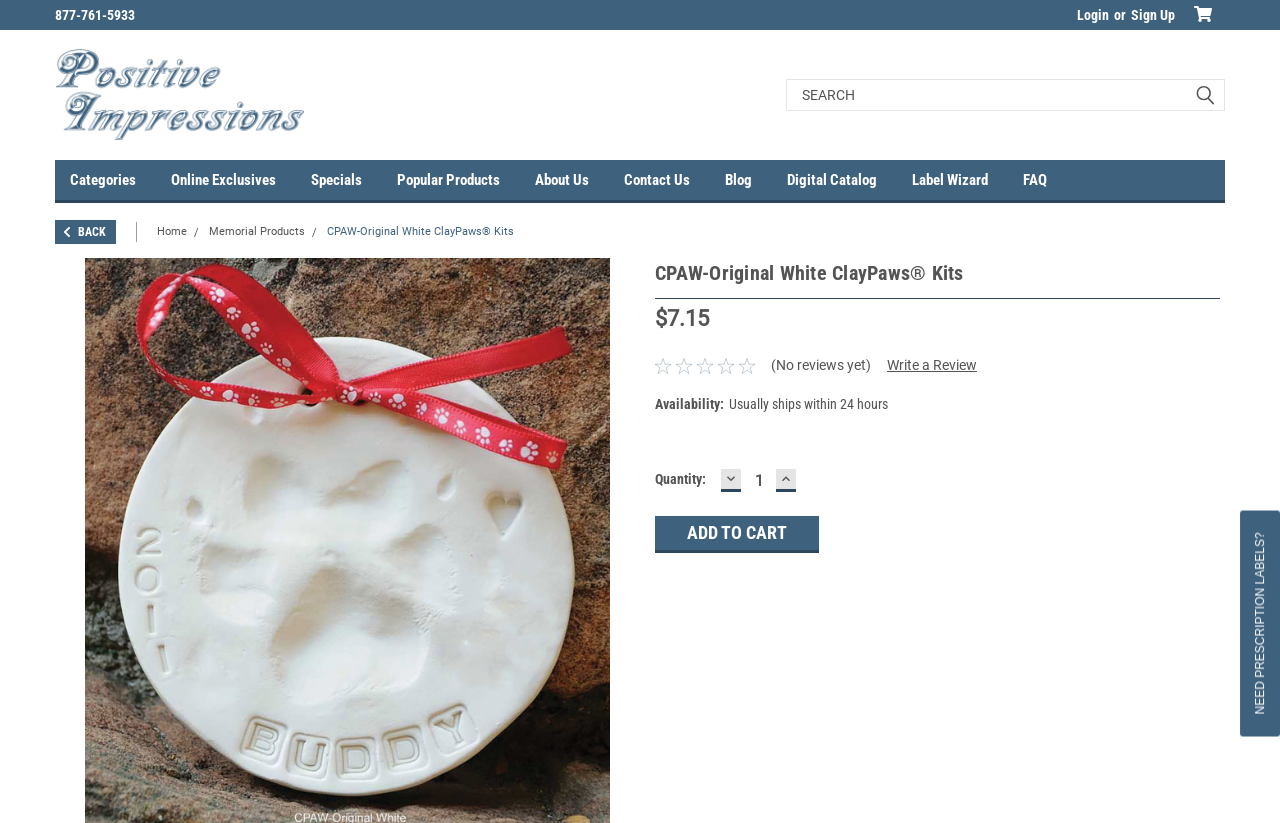Can you identify the bounding box coordinates of the clickable region needed to carry out this instruction: 'Search for products'? The coordinates should be four float numbers within the range of 0 to 1, stated as [left, top, right, bottom].

[0.614, 0.096, 0.957, 0.135]